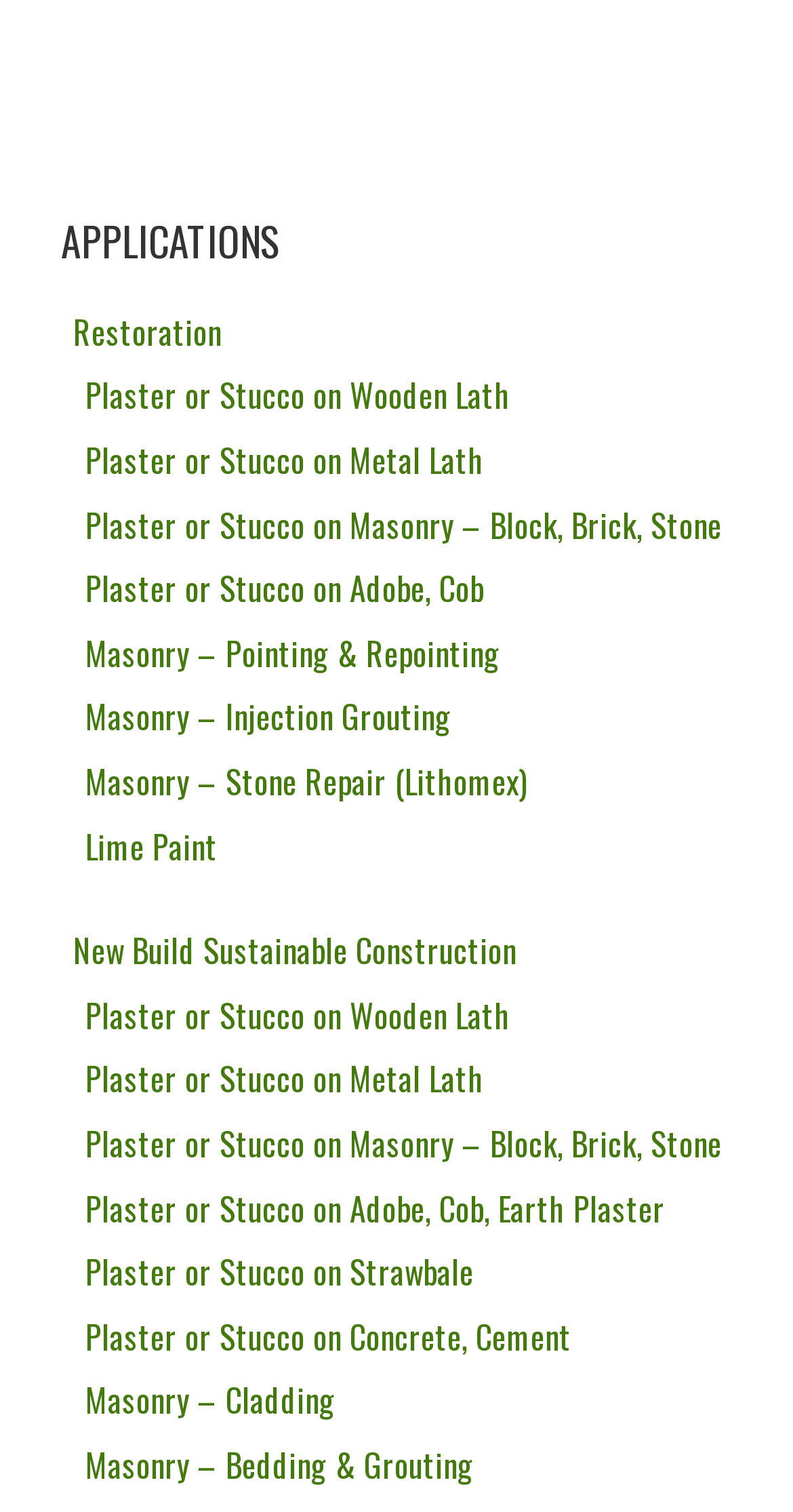How many types of plaster or stucco applications are listed?
Please respond to the question with a detailed and well-explained answer.

I counted the number of links that start with 'Plaster or Stucco on' and found 9 different types of applications listed.